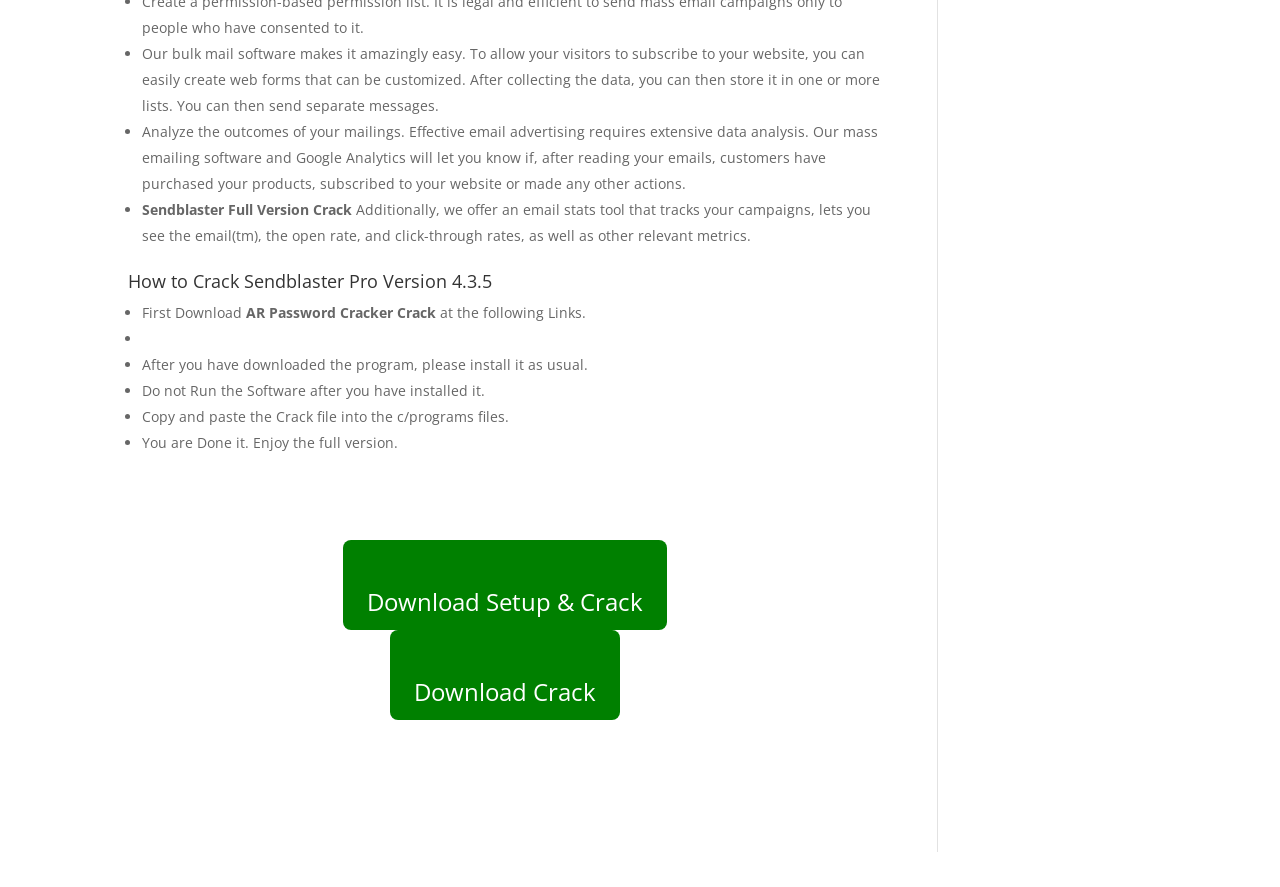What is the purpose of the software described?
Please answer the question with as much detail as possible using the screenshot.

The software allows users to create web forms to collect data, store it in lists, and send separate messages. It also provides tools for analyzing the outcomes of mailings and tracking email campaigns.